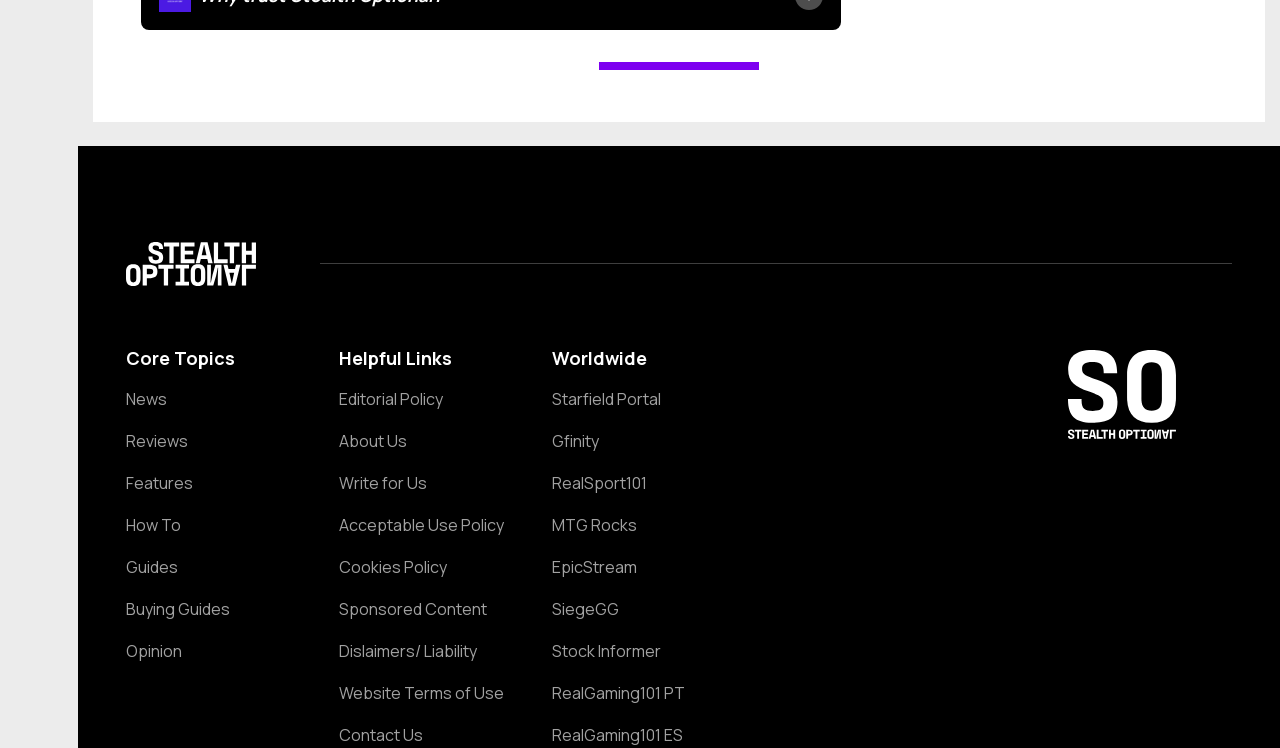What is the name of the company that holds itself to high standards of editorial conduct?
Based on the visual details in the image, please answer the question thoroughly.

The answer can be found in the StaticText element with the text 'At Gfinity Digital Media, we hold ourselves to the highest standards of editorial conduct...'. This text is located at the top of the webpage, indicating that Gfinity Digital Media is the company being referred to.